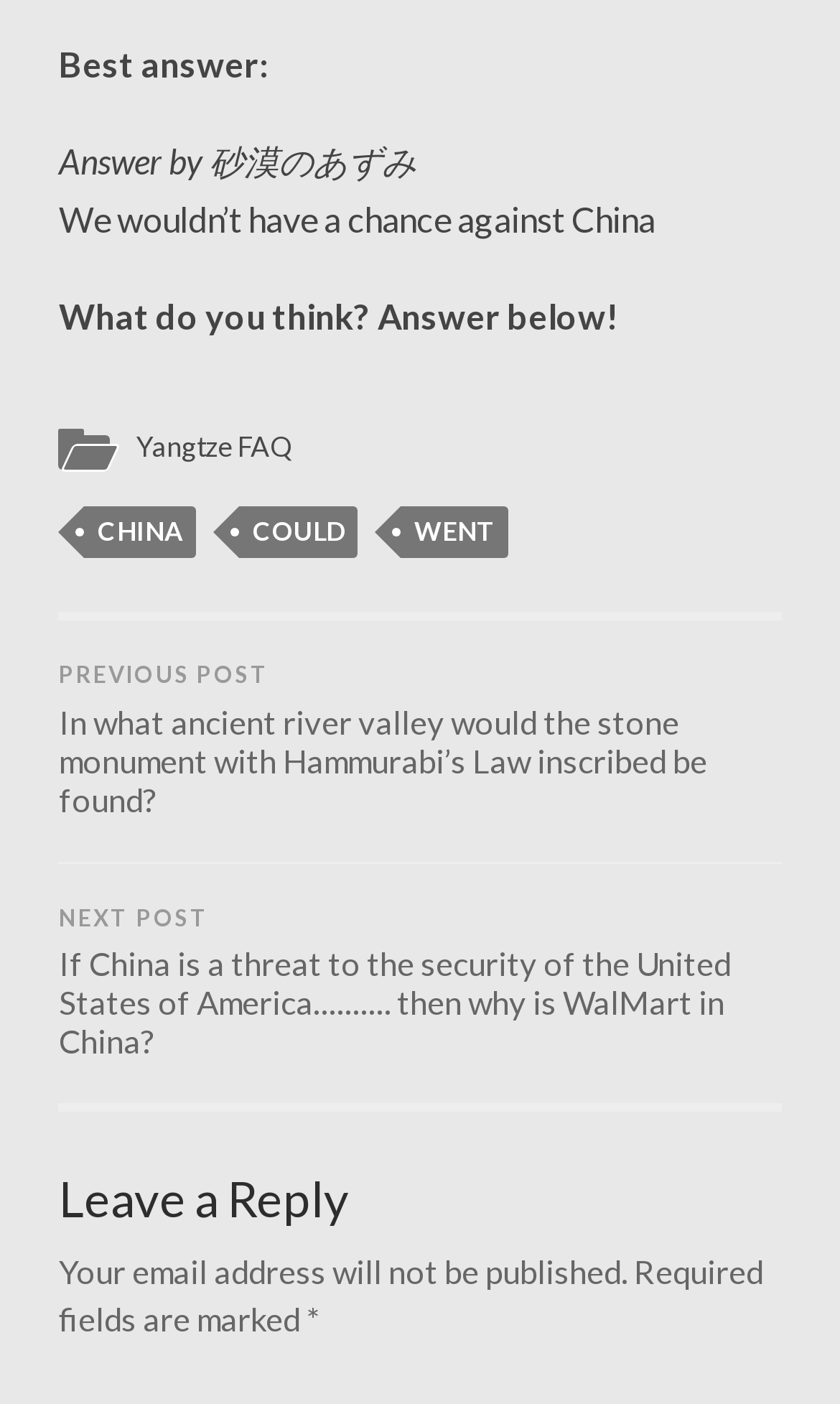How many links are there in the middle section of the webpage?
Please provide a detailed answer to the question.

There are four links in the middle section of the webpage, namely 'Yangtze FAQ', 'CHINA', 'COULD', and 'WENT'.